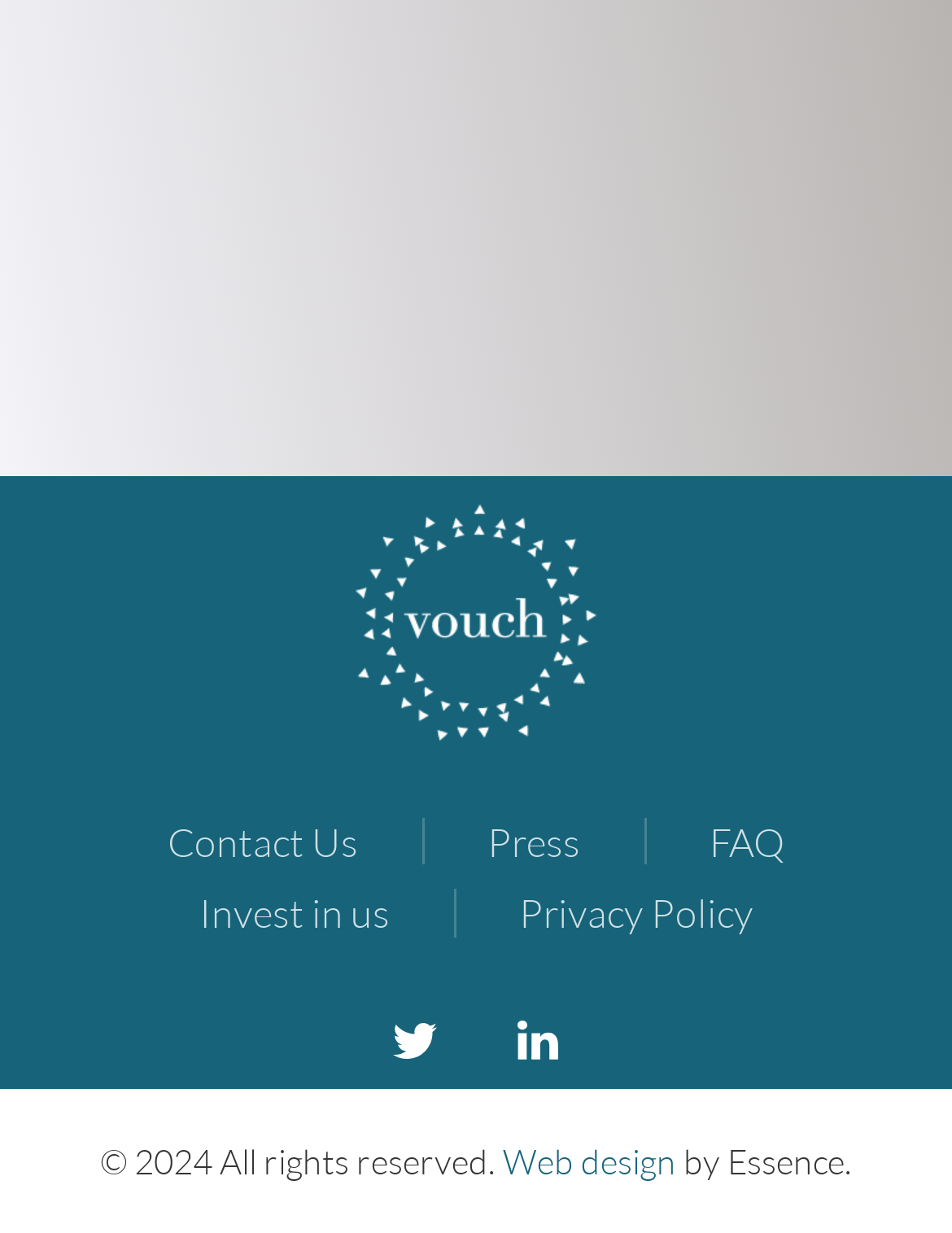Highlight the bounding box coordinates of the element that should be clicked to carry out the following instruction: "View FAQ". The coordinates must be given as four float numbers ranging from 0 to 1, i.e., [left, top, right, bottom].

[0.745, 0.666, 0.824, 0.698]